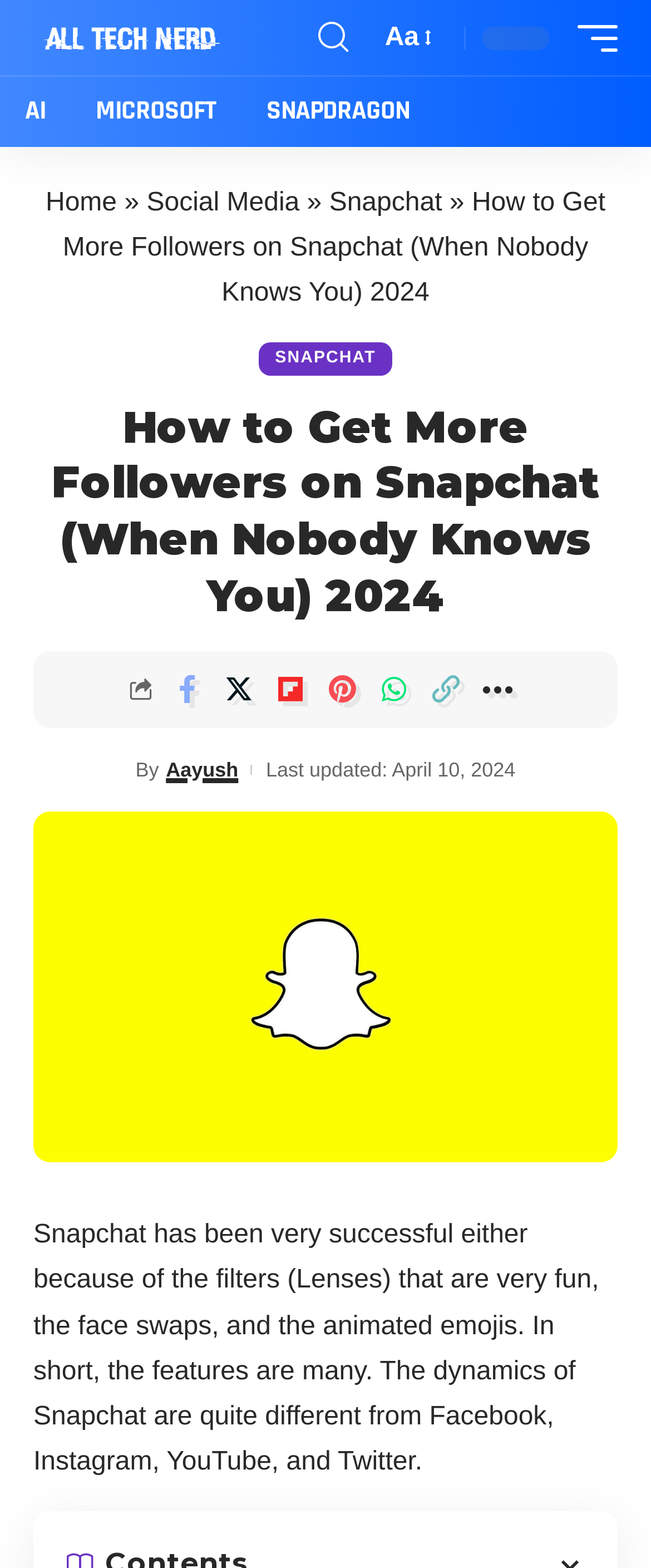Identify the bounding box coordinates of the element that should be clicked to fulfill this task: "visit All Tech Nerd". The coordinates should be provided as four float numbers between 0 and 1, i.e., [left, top, right, bottom].

[0.051, 0.0, 0.346, 0.048]